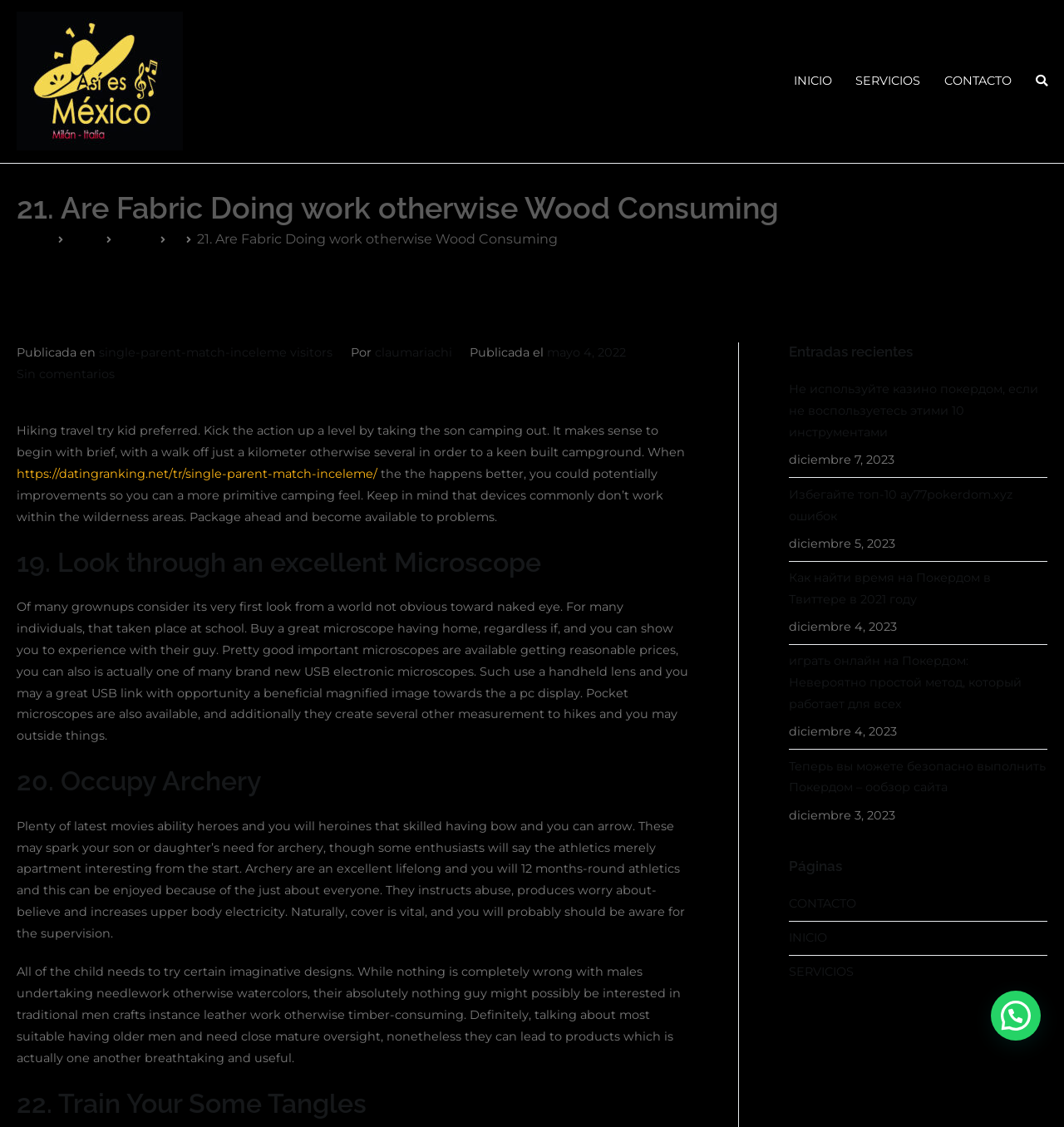Please identify the bounding box coordinates of the element's region that should be clicked to execute the following instruction: "Contact 'claumariachi'". The bounding box coordinates must be four float numbers between 0 and 1, i.e., [left, top, right, bottom].

[0.352, 0.306, 0.425, 0.32]